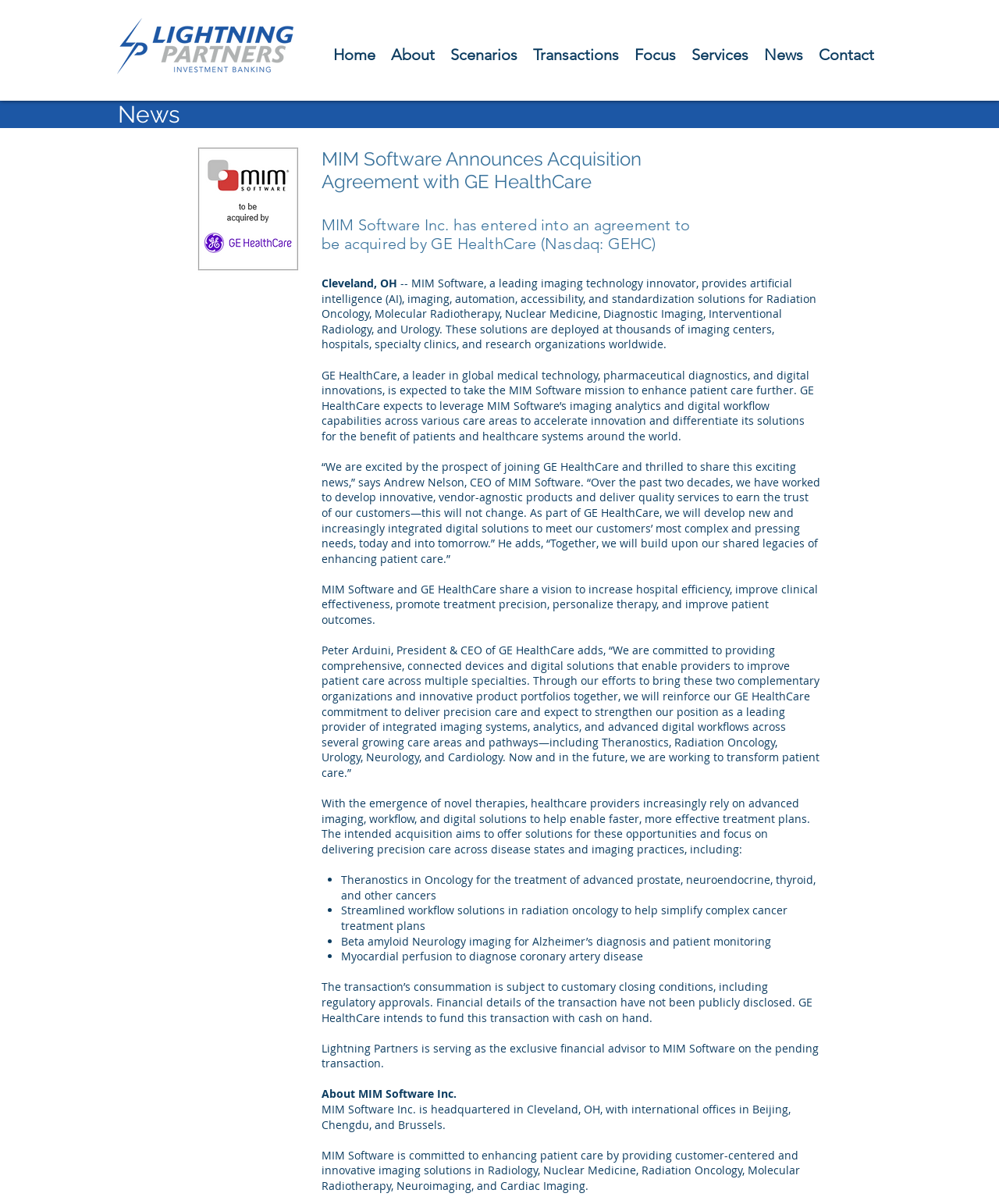What is the name of the company being acquired?
Using the information from the image, give a concise answer in one word or a short phrase.

MIM Software